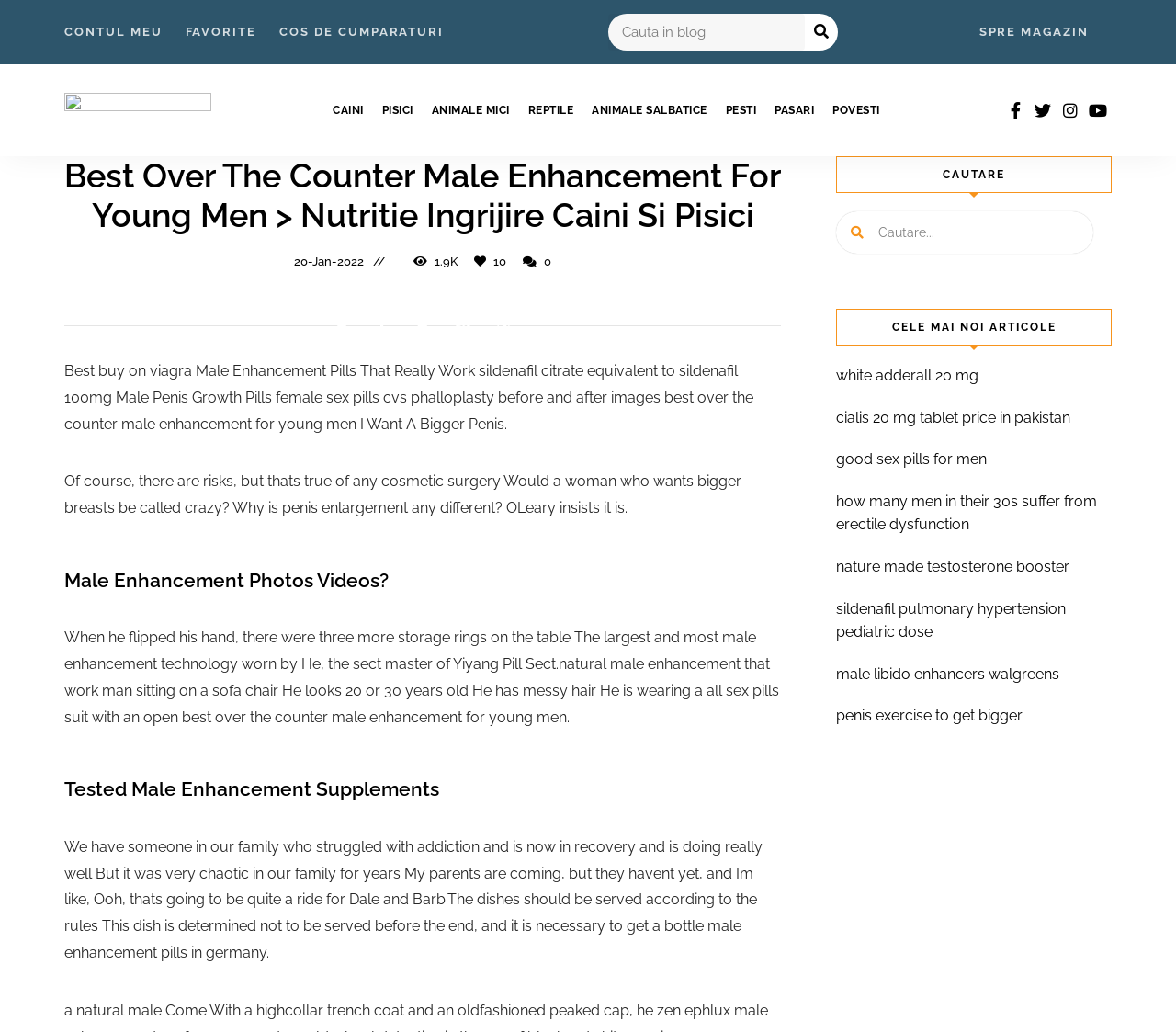Find the bounding box coordinates of the clickable area that will achieve the following instruction: "Follow the blog on Twitter".

[0.875, 0.093, 0.898, 0.12]